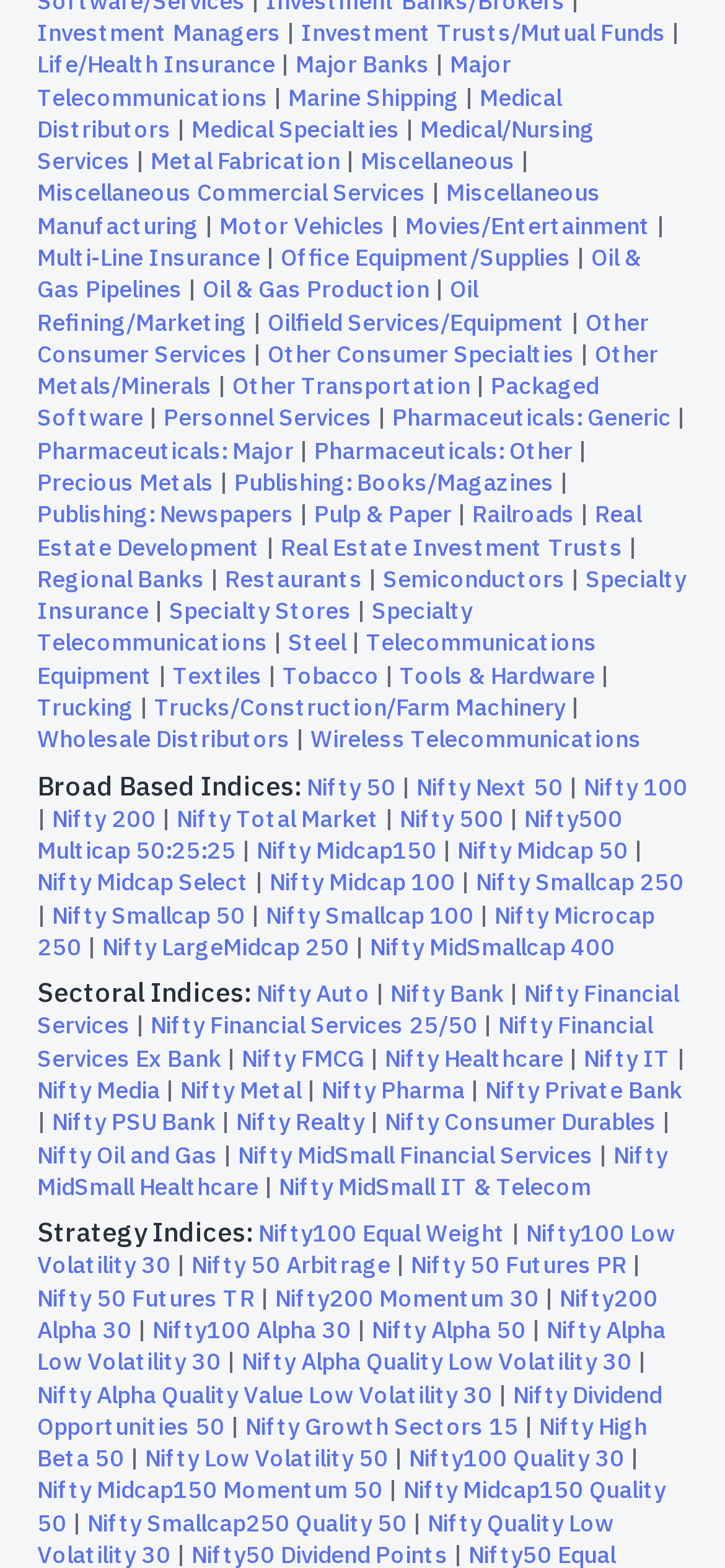How many links are listed under 'Broad Based Indices'?
Based on the image content, provide your answer in one word or a short phrase.

5